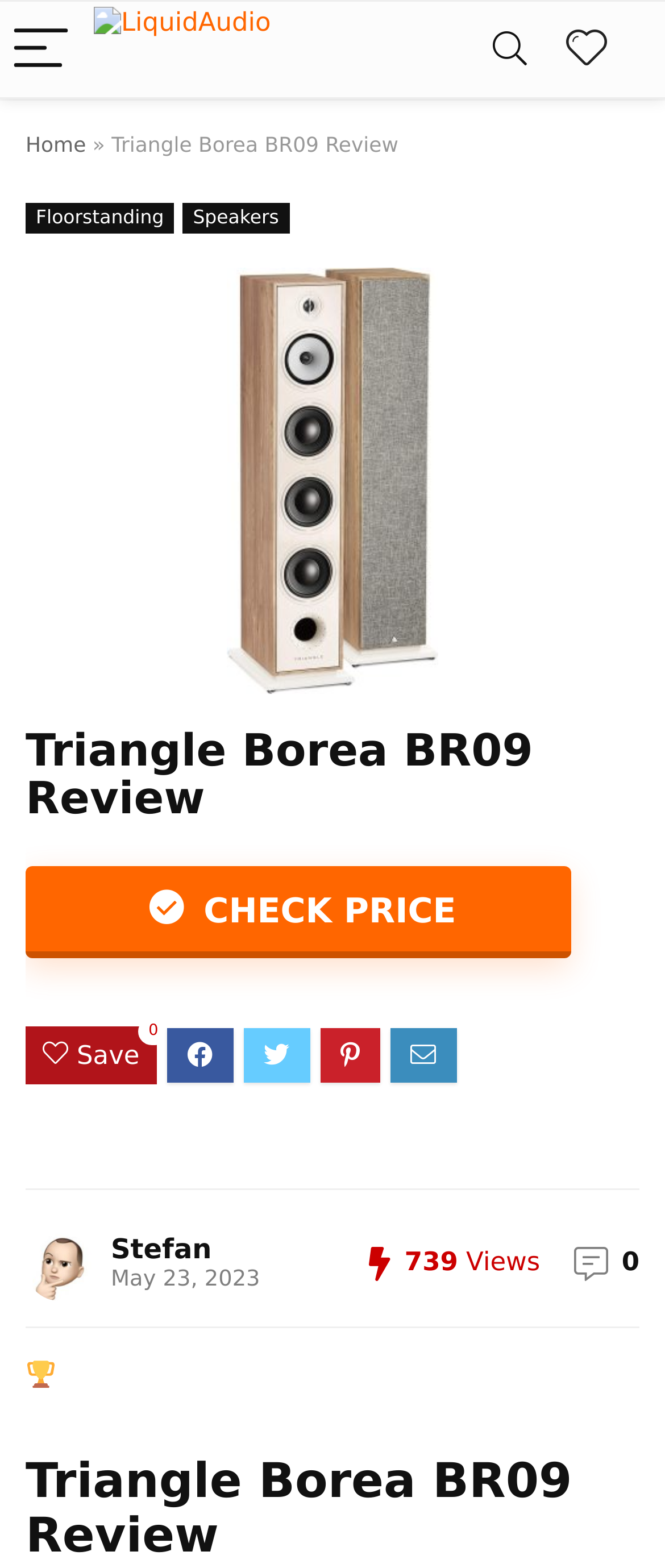Provide the bounding box coordinates of the section that needs to be clicked to accomplish the following instruction: "Search for something."

[0.705, 0.003, 0.828, 0.06]